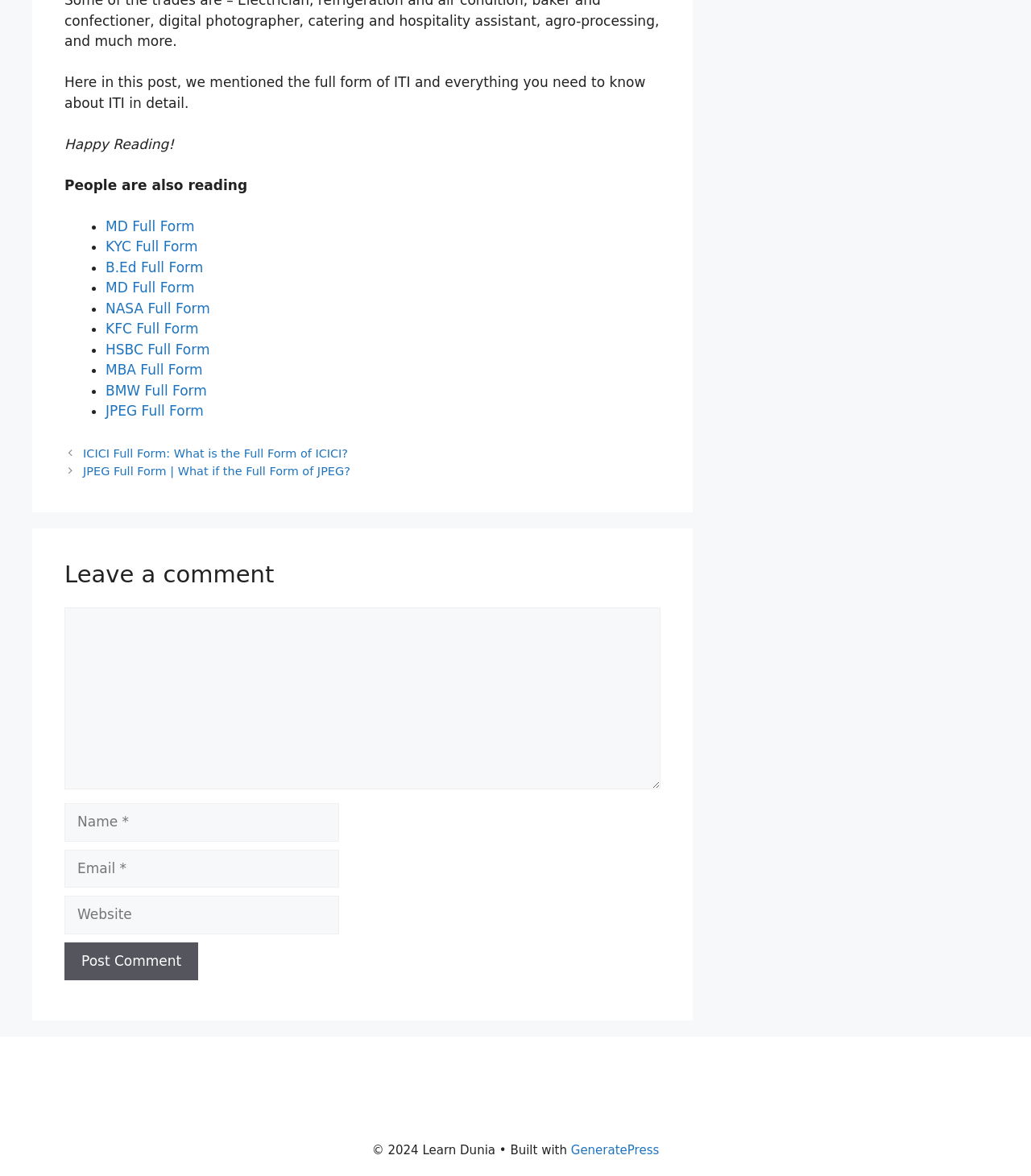Please locate the bounding box coordinates of the element that needs to be clicked to achieve the following instruction: "Click on the 'GeneratePress' link". The coordinates should be four float numbers between 0 and 1, i.e., [left, top, right, bottom].

[0.554, 0.972, 0.639, 0.985]